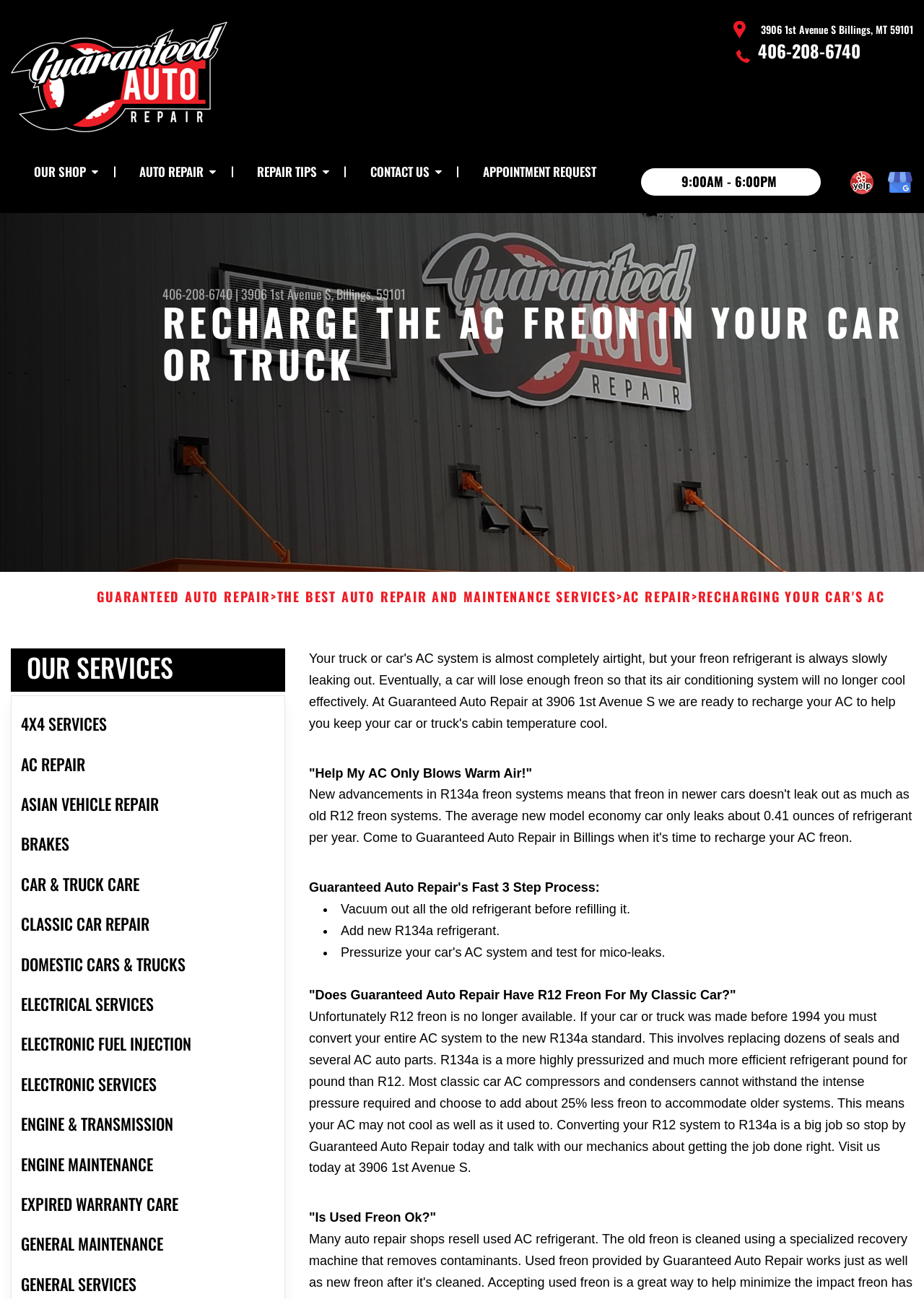Describe all significant elements and features of the webpage.

This webpage is about Guaranteed Auto Repair, a car repair service in Billings, Montana. At the top of the page, there is a logo image with the company name, followed by an image and a phone number. Below that, there is an address and a link to the phone number.

The main content of the page is divided into sections. The first section has a heading that reads "Recharge the AC Freon in Your Car or Truck" and provides information about the service. Below that, there is a list of links to various auto repair services offered by the company, including 4x4 services, AC repair, brakes, and more.

In the next section, there is a heading that reads "Our Services" and provides more detailed information about the services offered. This section includes links to specific services, such as engine maintenance, transmission repair, and expired warranty care.

Further down the page, there is a section that appears to be a FAQ or Q&A section. It has three questions and answers related to car air conditioning, including "Help My AC Only Blows Warm Air!", "Does Guaranteed Auto Repair Have R12 Freon For My Classic Car?", and "Is Used Freon Ok?". The answers provide detailed information about the services offered by the company.

Throughout the page, there are also links to social media platforms, such as Yelp and Google+, and a call-to-action to request an appointment.